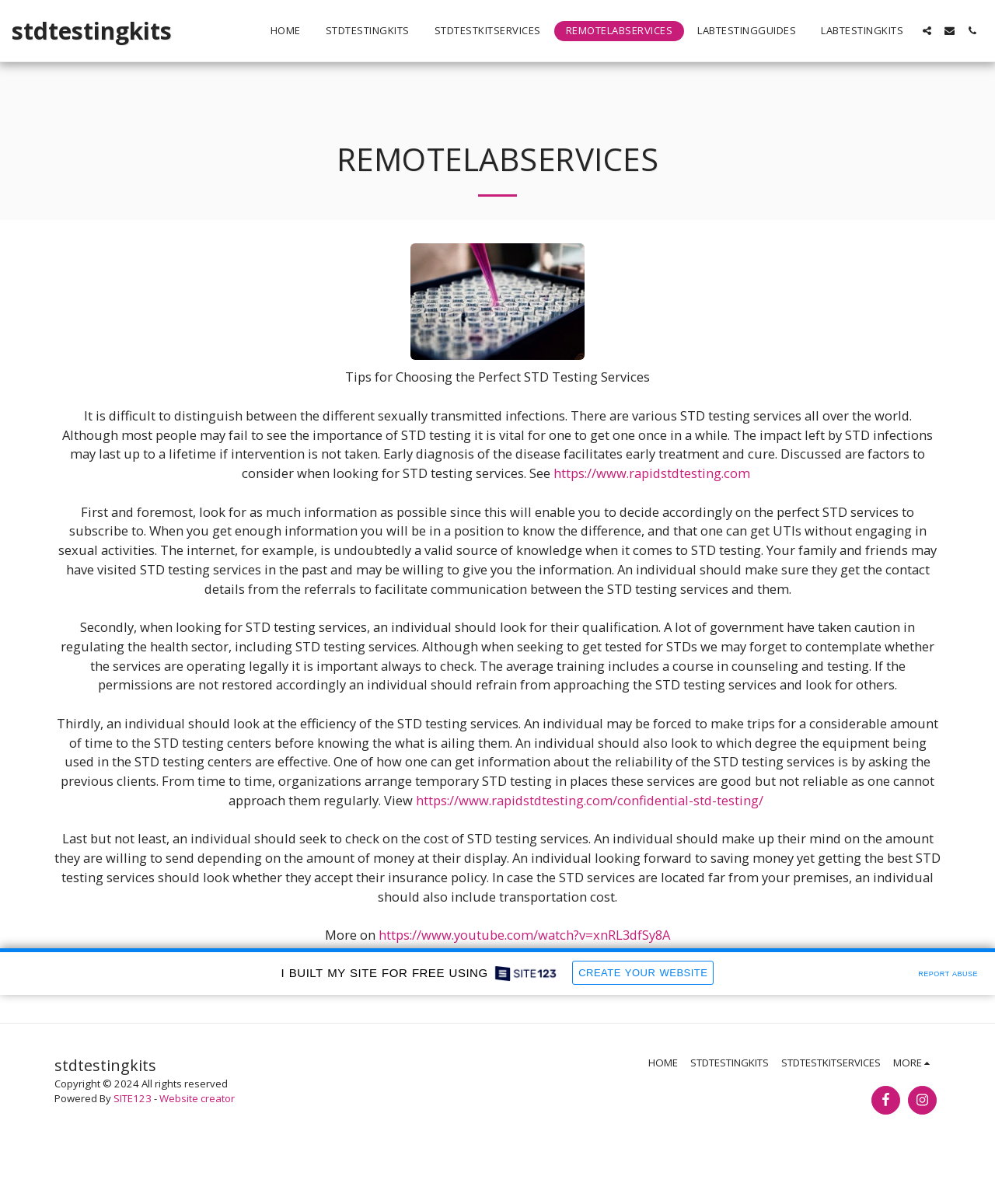Provide an in-depth caption for the webpage.

The webpage is about Remote Lab Services, specifically STD testing kits and services. At the top, there are six navigation links: HOME, STDTESTINGKITS, STDTESTKITSERVICES, REMOTELABSERVICES, LABTESTINGGUIDES, and LABTESTINGKITS. Next to these links, there are three buttons with icons. 

Below the navigation links, there is a heading "REMOTELABSERVICES" followed by a horizontal separator line. On the left side, there is an image related to Remote Lab Services. 

The main content of the webpage is an article titled "Tips for Choosing the Perfect STD Testing Services". The article discusses the importance of STD testing and provides factors to consider when looking for STD testing services, including gathering information, checking qualifications, efficiency, and cost. The article also includes links to external resources, such as Rapid STD Testing.

At the bottom of the webpage, there is a section with links to the website's copyright information, powered by SITE123, and a link to the website creator. There are also links to HOME, STDTESTINGKITS, STDTESTKITSERVICES, and MORE, which is a dropdown menu. Additionally, there are two links to create a website for free and report abuse.